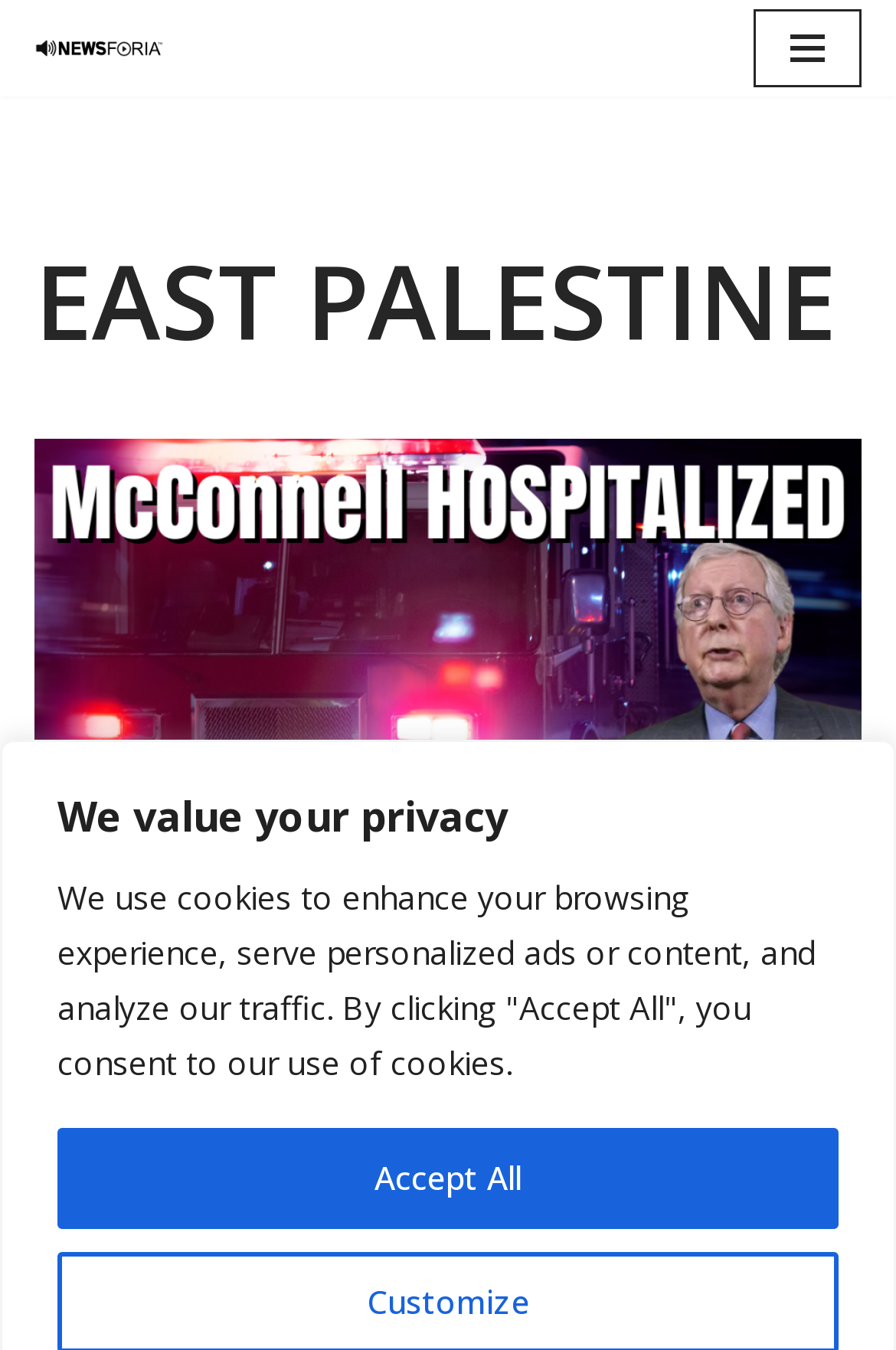What is the purpose of the 'Accept All' button?
Based on the image content, provide your answer in one word or a short phrase.

To accept privacy terms